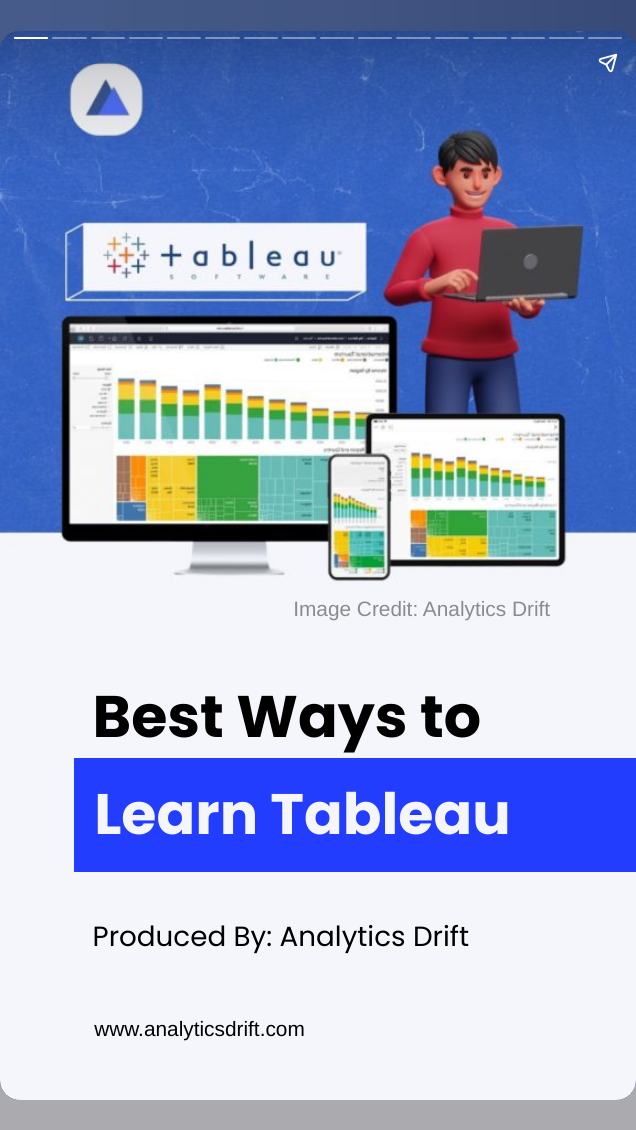Please answer the following query using a single word or phrase: 
What is the figure in the center of the composition doing?

Using a laptop